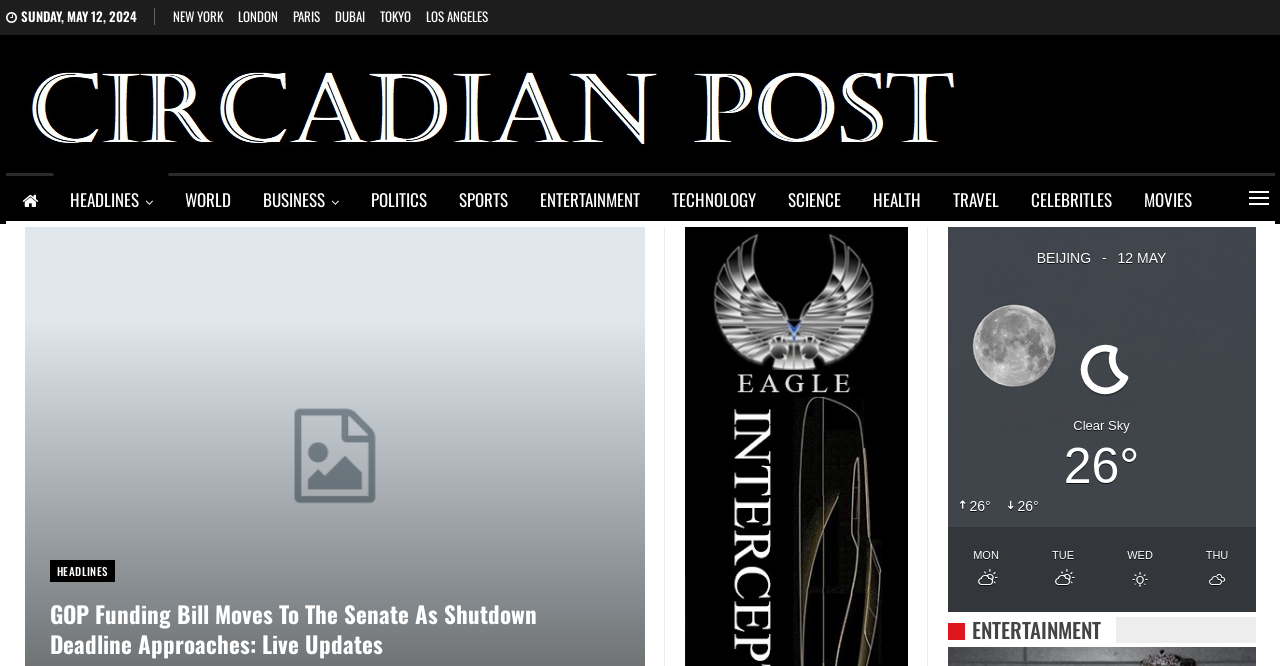Determine the bounding box coordinates for the element that should be clicked to follow this instruction: "Click on the 'NEW YORK' link". The coordinates should be given as four float numbers between 0 and 1, in the format [left, top, right, bottom].

[0.135, 0.009, 0.174, 0.039]